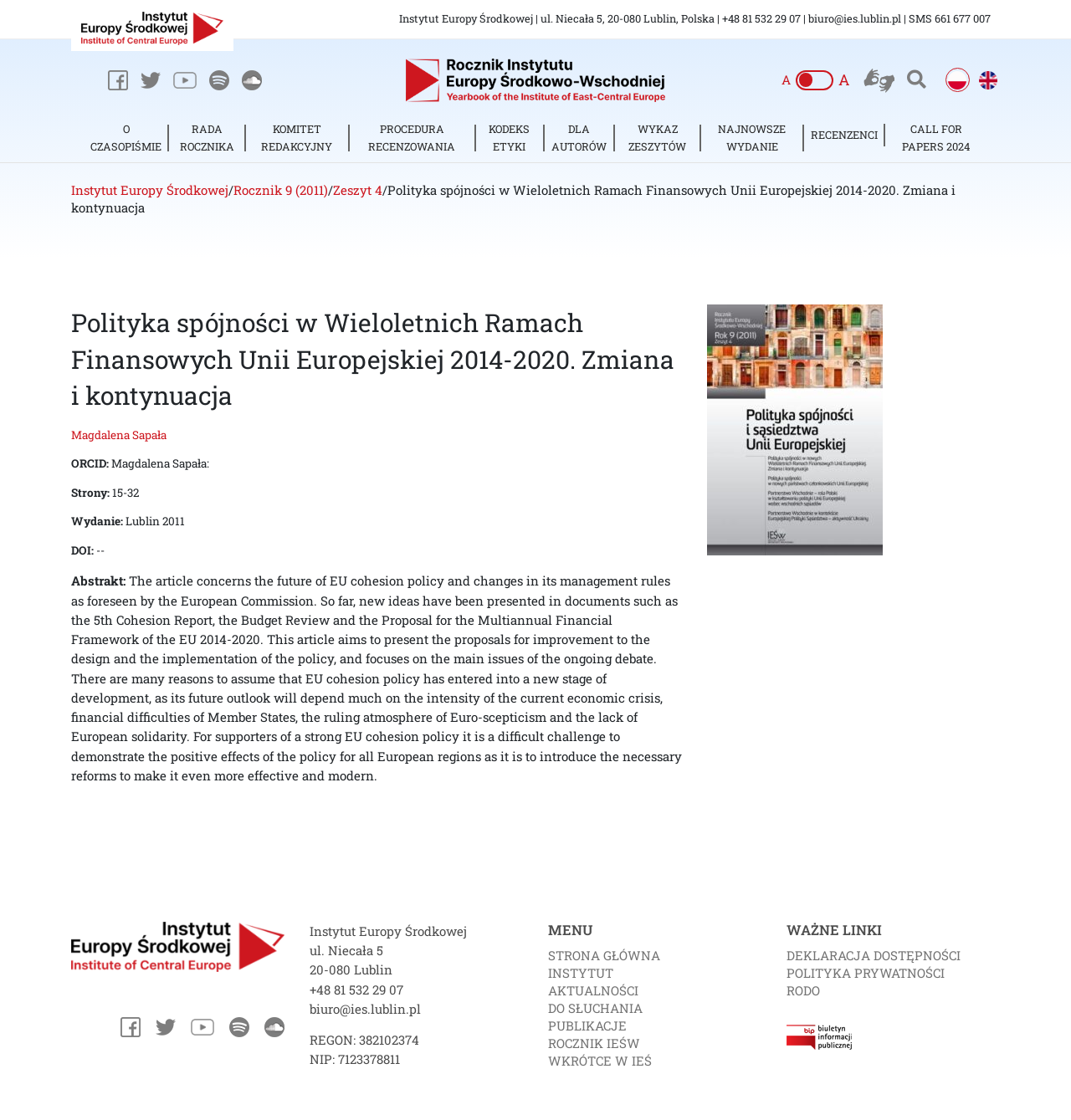Identify the bounding box coordinates of the section to be clicked to complete the task described by the following instruction: "Go to the Instytut Europy Środkowej homepage". The coordinates should be four float numbers between 0 and 1, formatted as [left, top, right, bottom].

[0.066, 0.162, 0.213, 0.177]